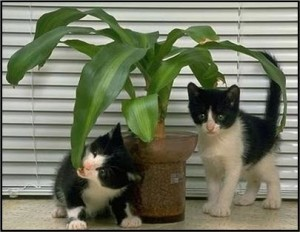Provide a brief response to the question using a single word or phrase: 
What type of light is in the background?

Soft natural light